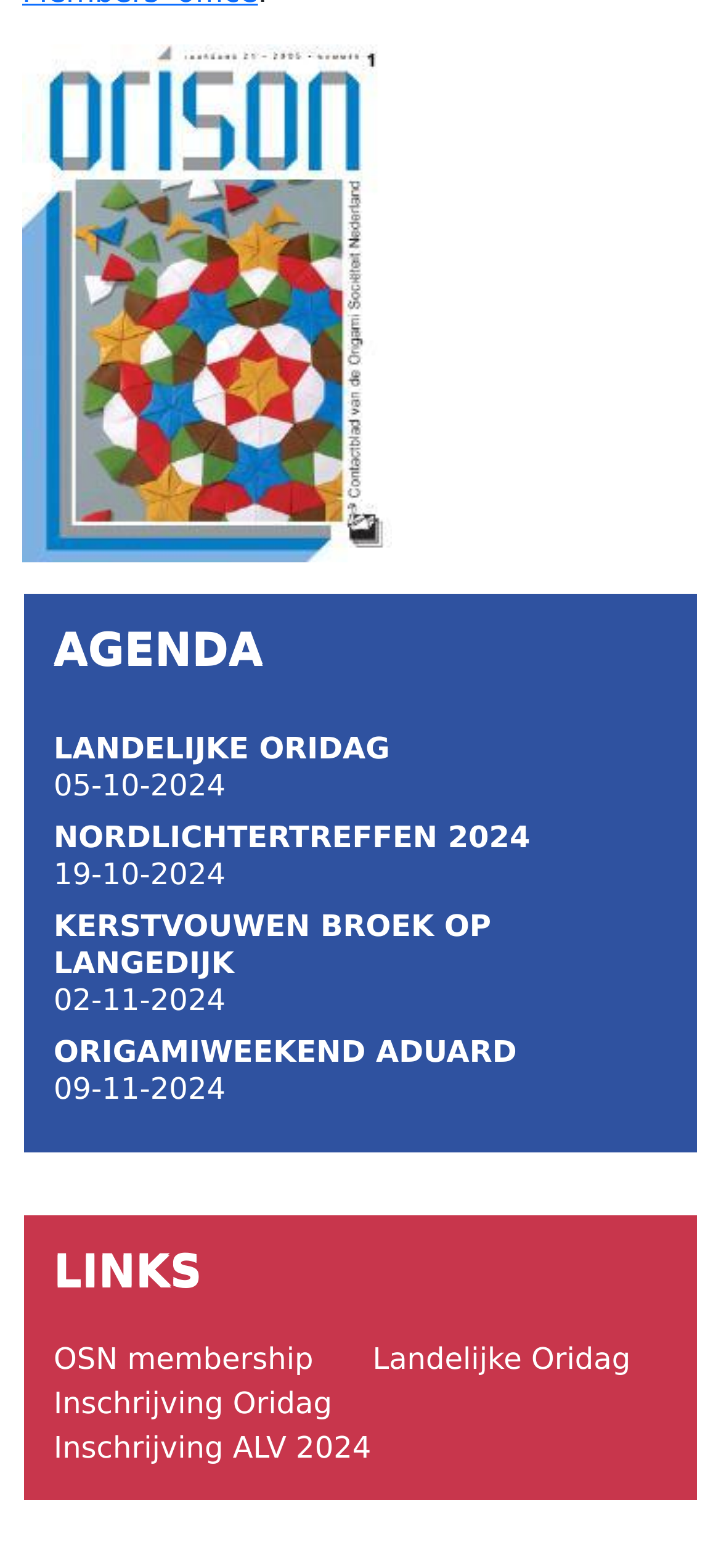Examine the image and give a thorough answer to the following question:
How many events are listed on this page?

I counted the number of links with event names, such as 'LANDELIJKE ORIDAG', 'NORDLICHTERTREFFEN 2024', 'KERSTVOUWEN BROEK OP LANGEDIJK', 'ORIGAMIWEEKEND ADUARD', which are 5 in total.